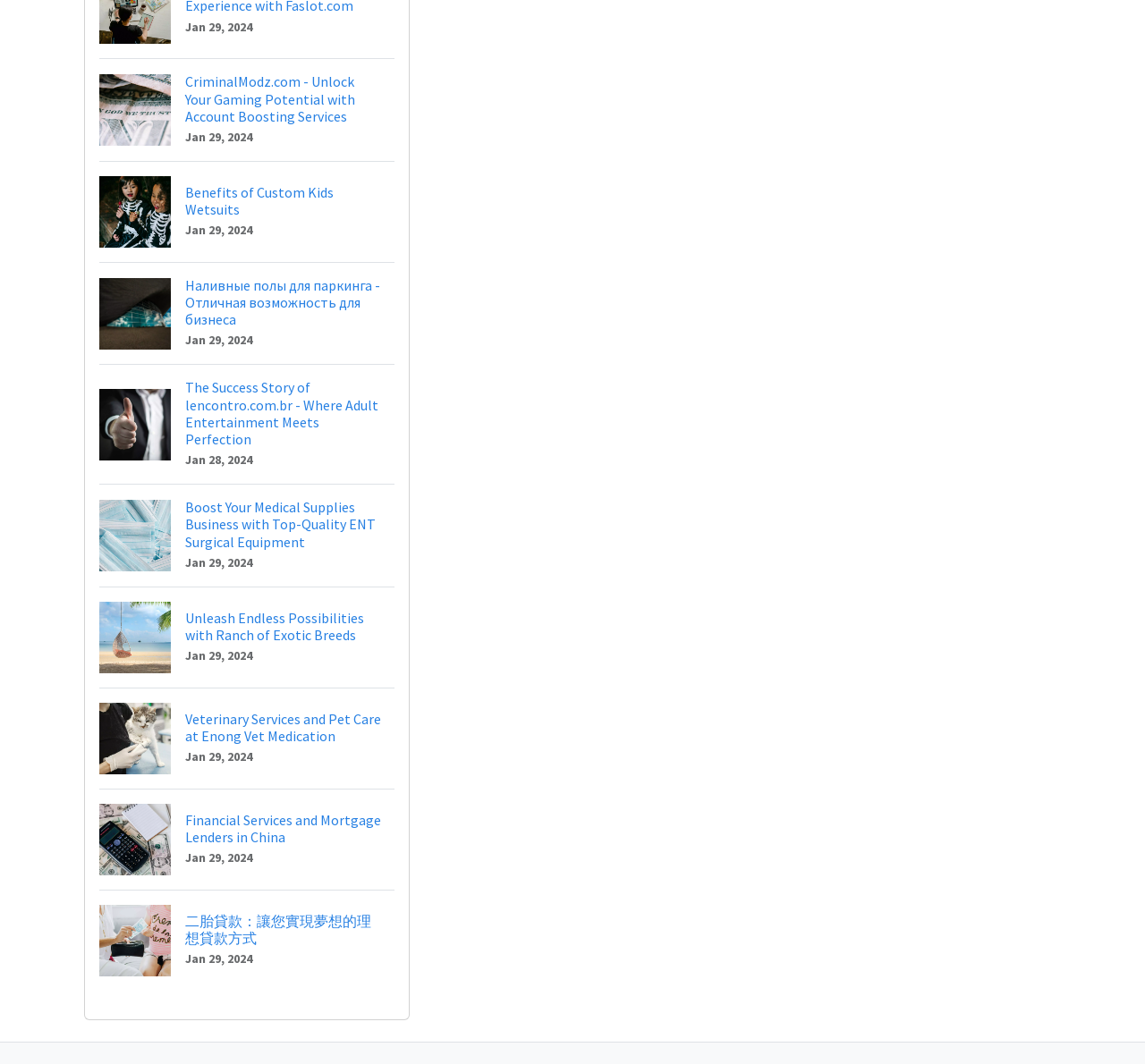Determine the bounding box coordinates for the element that should be clicked to follow this instruction: "Click on the link to learn about CriminalModz.com". The coordinates should be given as four float numbers between 0 and 1, in the format [left, top, right, bottom].

[0.087, 0.055, 0.345, 0.151]